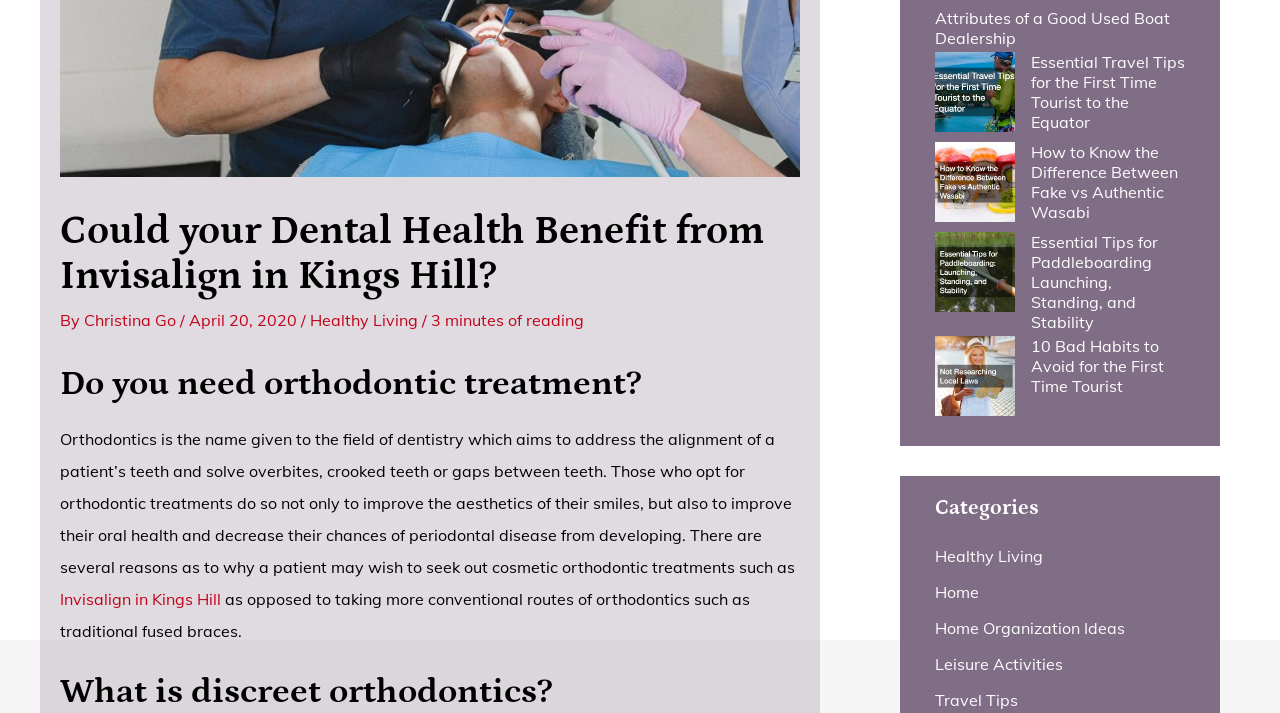For the following element description, predict the bounding box coordinates in the format (top-left x, top-left y, bottom-right x, bottom-right y). All values should be floating point numbers between 0 and 1. Description: Home

[0.73, 0.816, 0.765, 0.844]